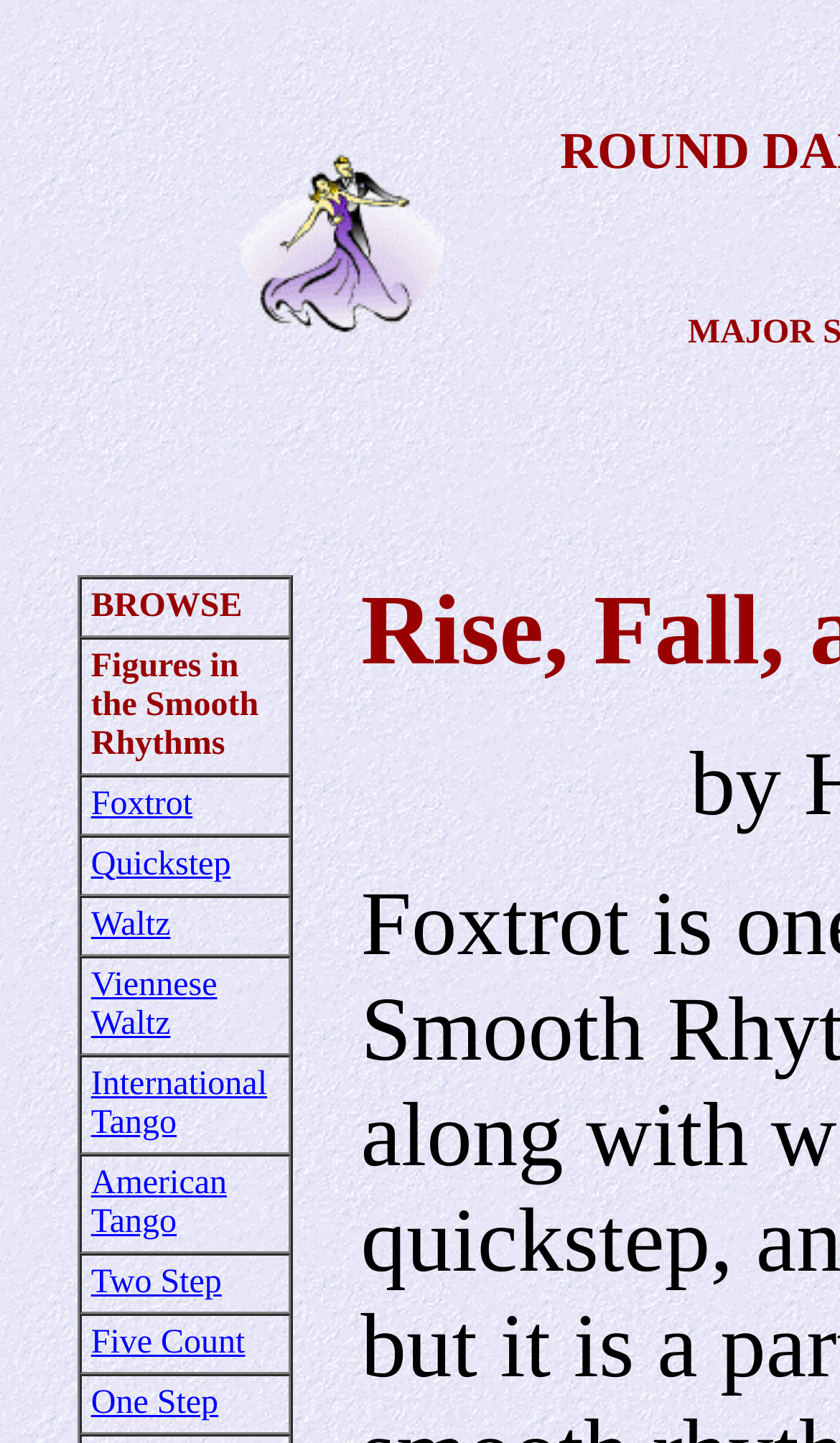Pinpoint the bounding box coordinates of the area that must be clicked to complete this instruction: "Learn about International Tango".

[0.108, 0.738, 0.318, 0.791]